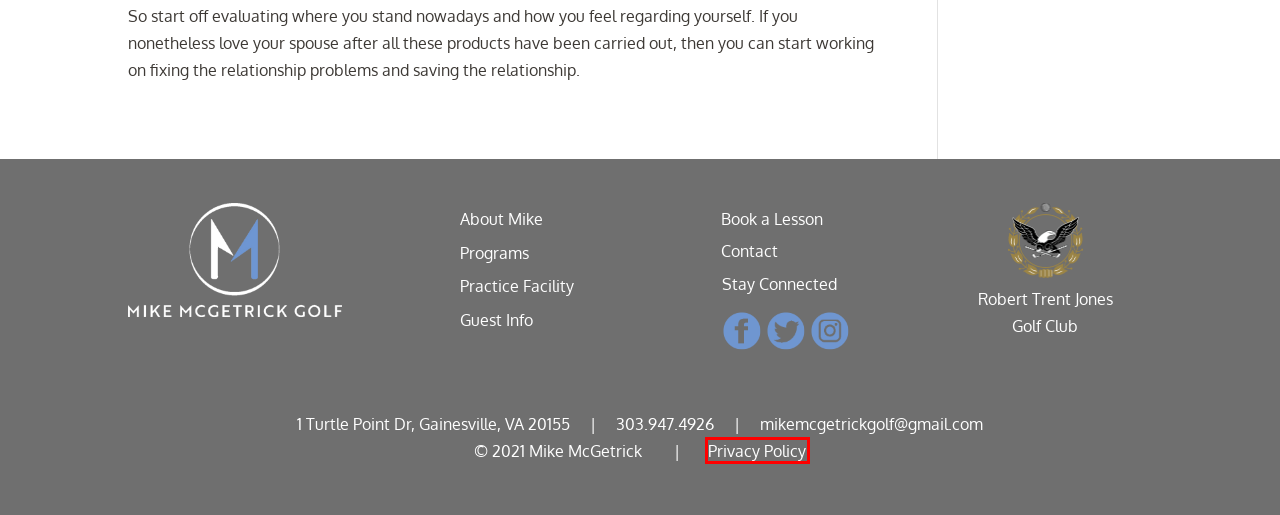Review the screenshot of a webpage containing a red bounding box around an element. Select the description that best matches the new webpage after clicking the highlighted element. The options are:
A. Guest Info | Mike McGetrick Golf
B. Programs | Mike McGetrick Golf
C. Mike McGetrick Golf | Develop your best game
D. Contact | Mike McGetrick Golf
E. Privacy Policy | Mike McGetrick Golf
F. Uncategorized | Mike McGetrick Golf
G. About Mike | Mike McGetrick Golf
H. Practice Facility | Mike McGetrick Golf

E